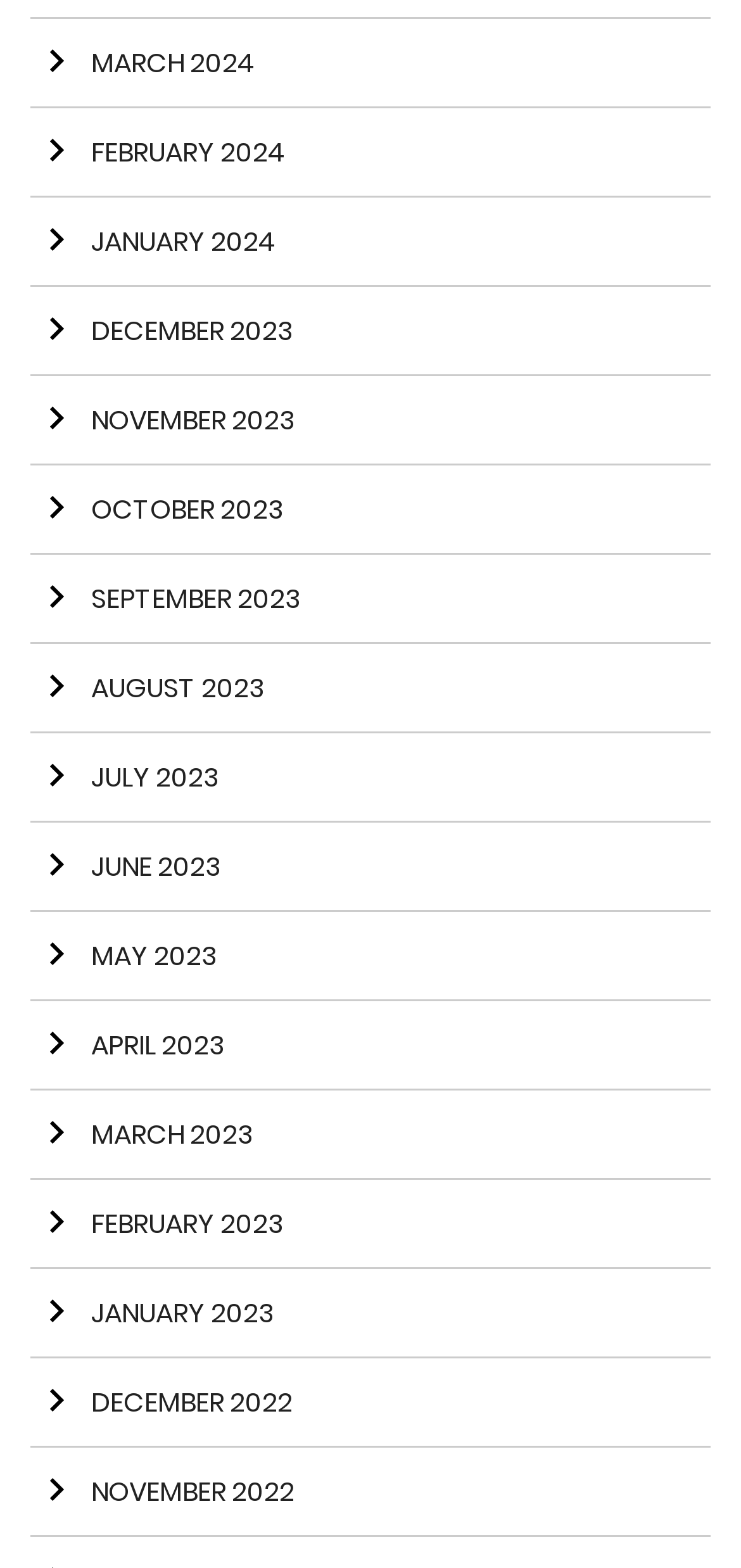What is the purpose of the arrow icons?
Look at the image and respond with a one-word or short-phrase answer.

Navigation